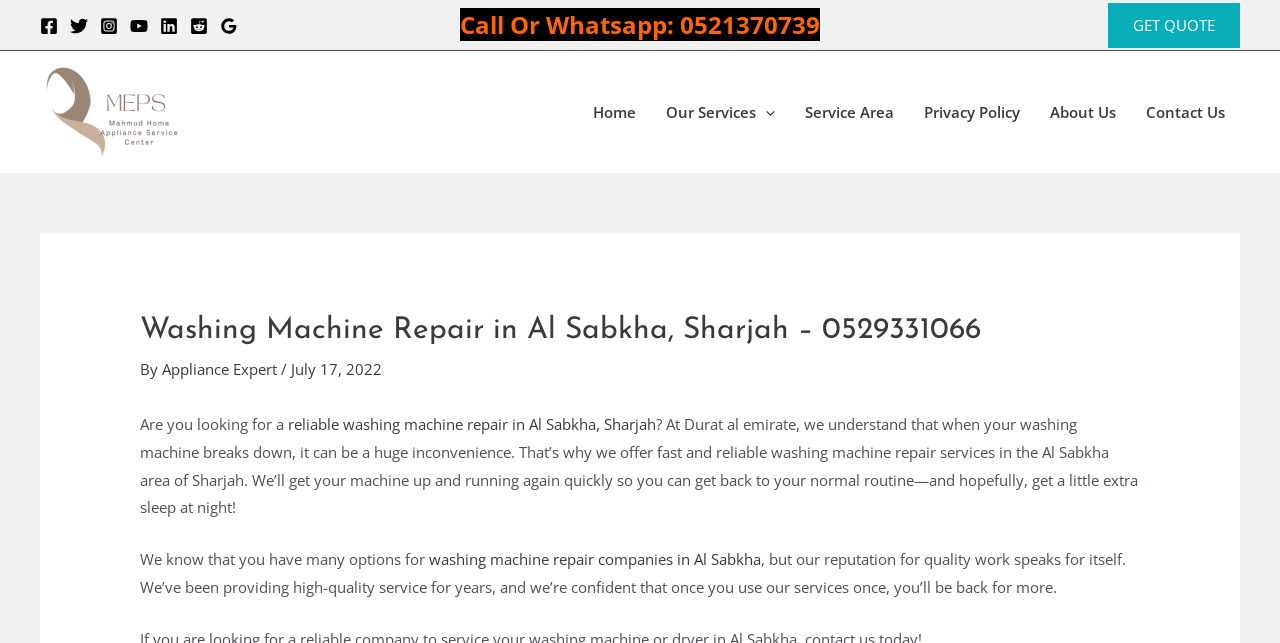Point out the bounding box coordinates of the section to click in order to follow this instruction: "Get a quote".

[0.866, 0.004, 0.969, 0.074]